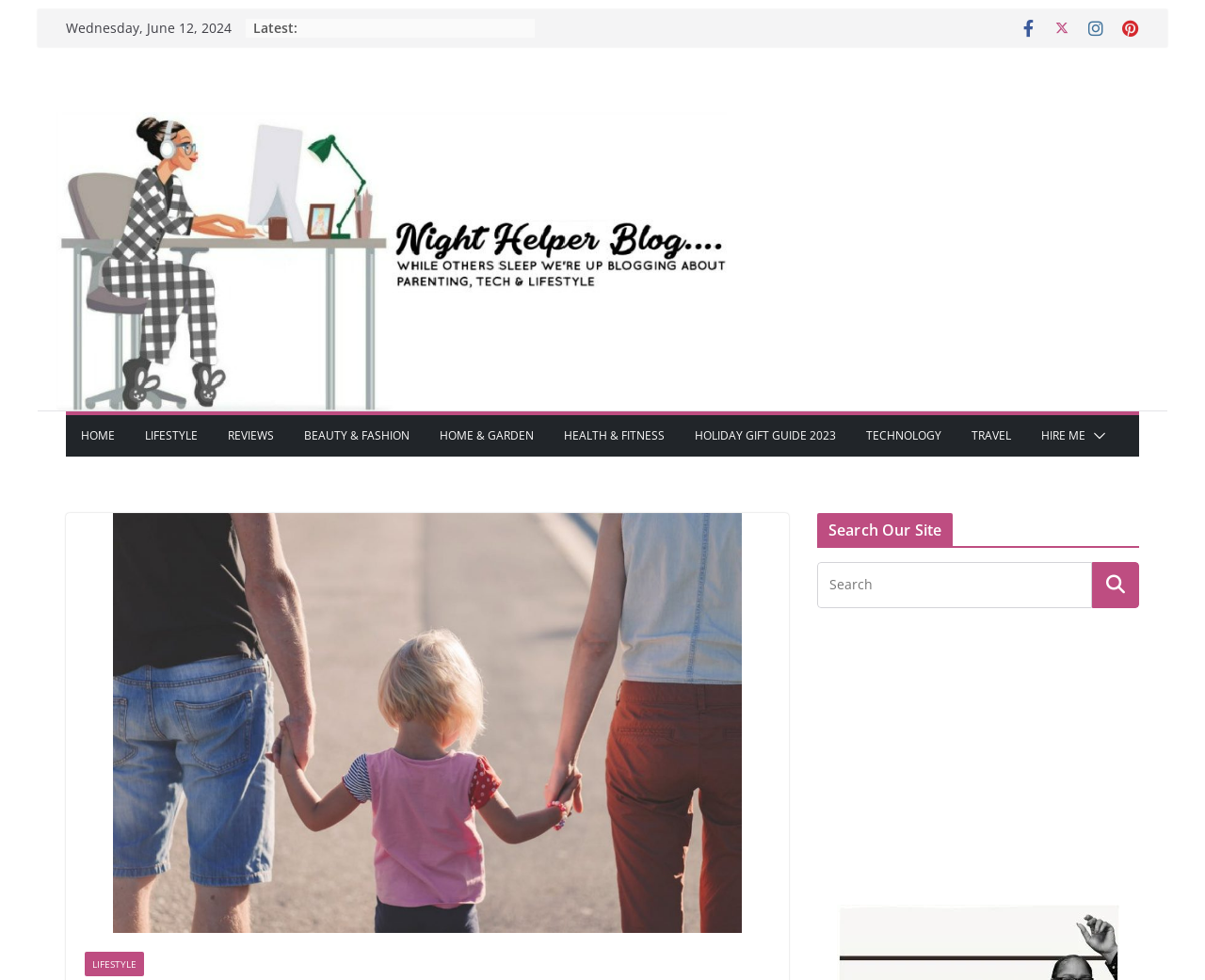Find the bounding box coordinates of the clickable area that will achieve the following instruction: "Search Our Site".

[0.678, 0.574, 0.945, 0.62]